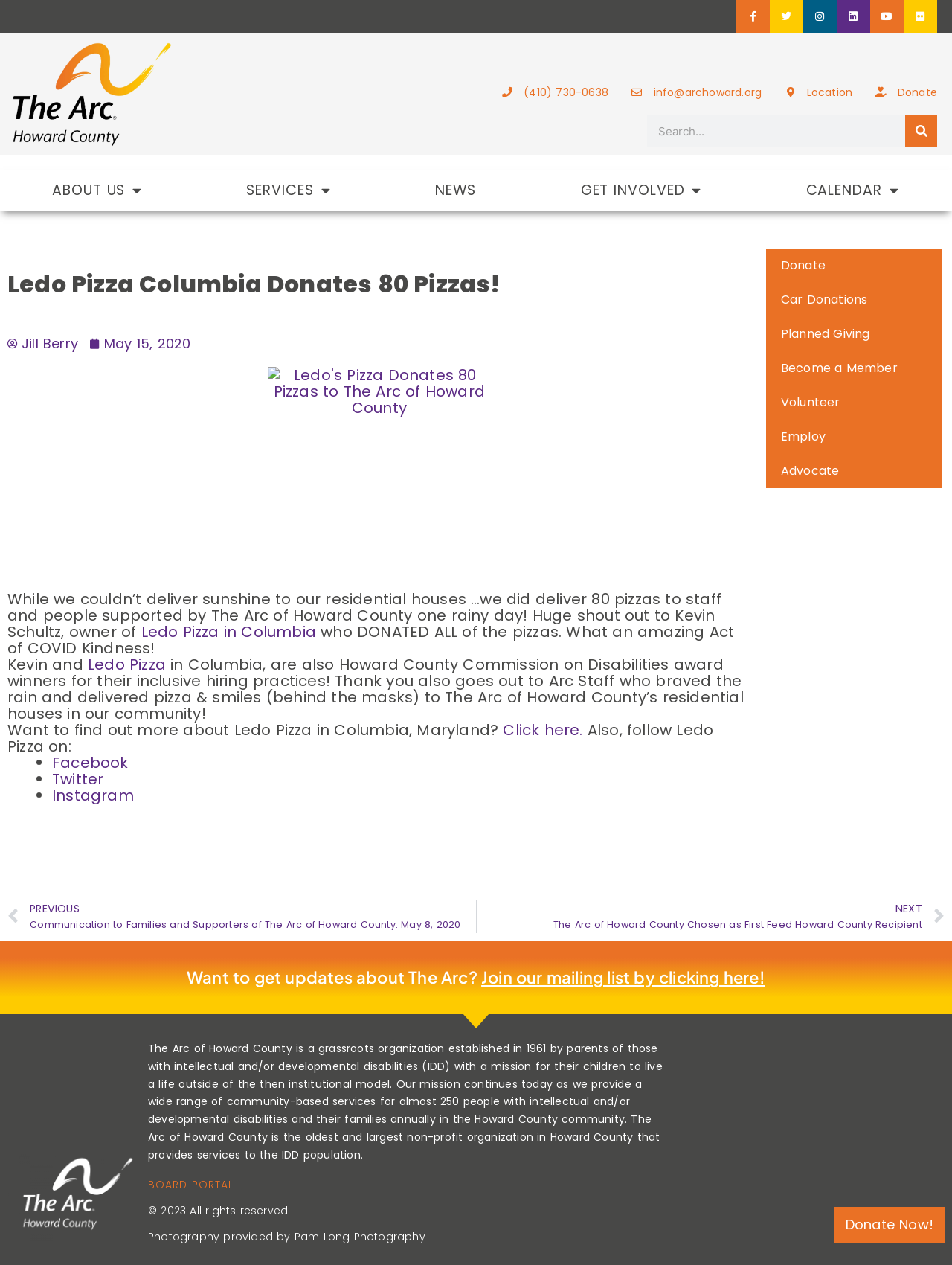Answer succinctly with a single word or phrase:
What is the name of the person who wrote the article about Ledo Pizza's donation?

Jill Berry